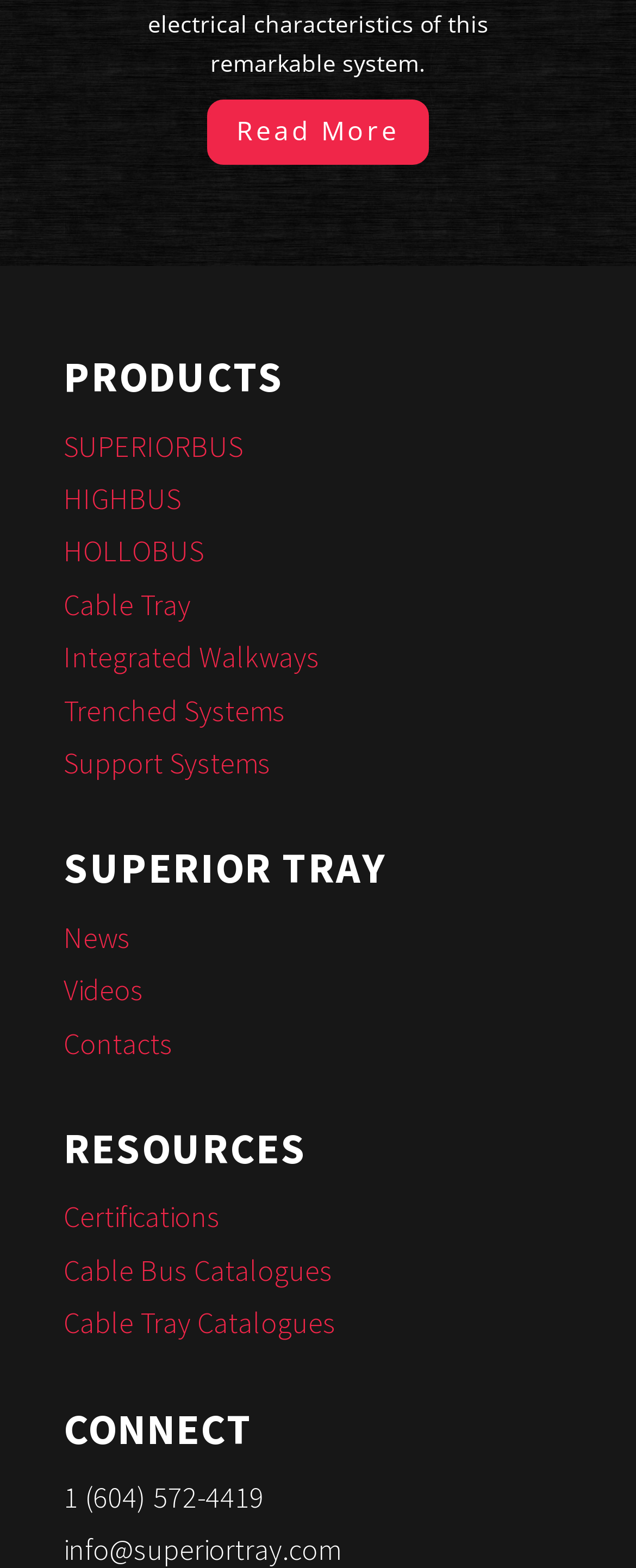Determine the bounding box coordinates for the UI element described. Format the coordinates as (top-left x, top-left y, bottom-right x, bottom-right y) and ensure all values are between 0 and 1. Element description: SUPERIORBUS

[0.1, 0.272, 0.382, 0.296]